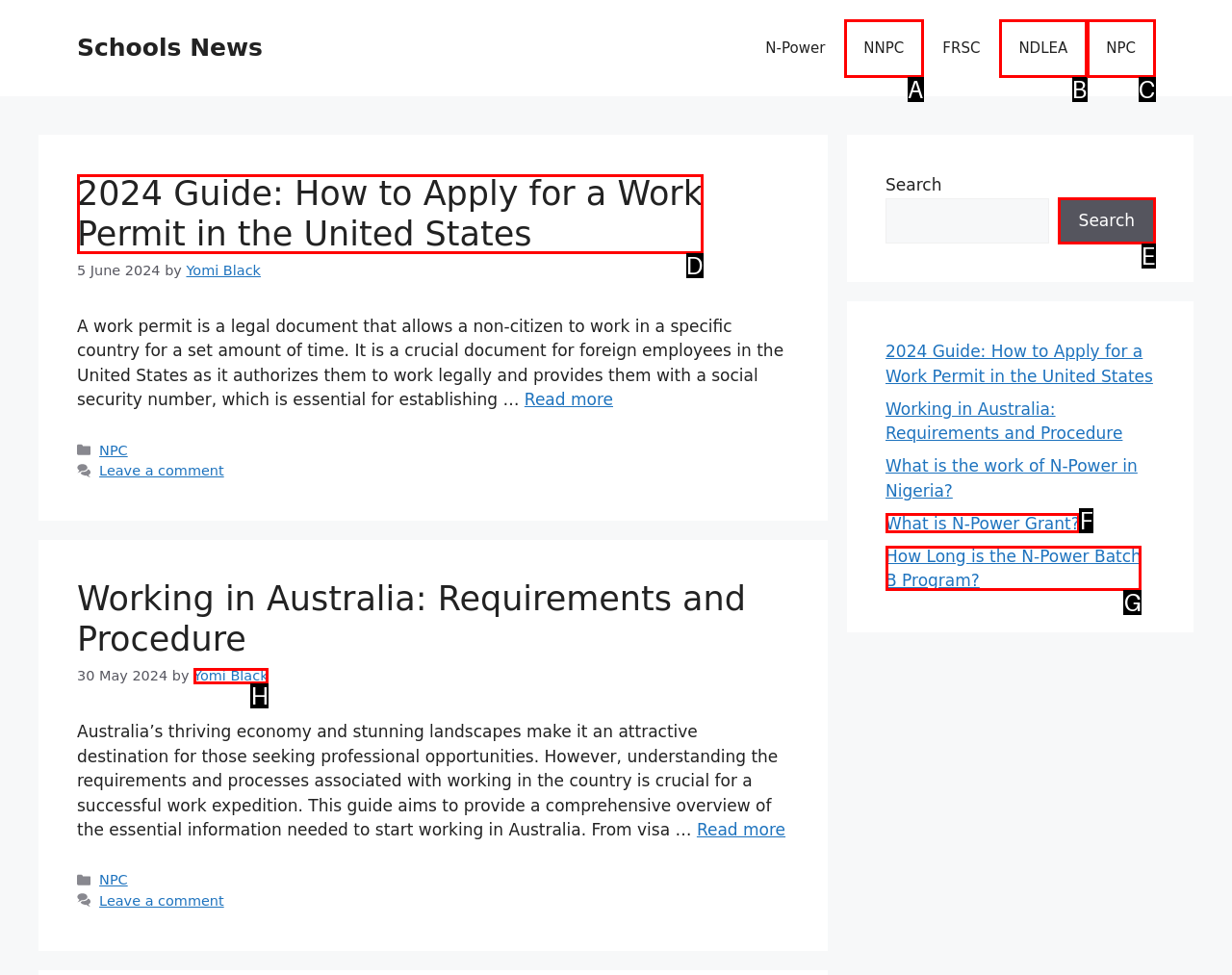Identify which HTML element matches the description: Search
Provide your answer in the form of the letter of the correct option from the listed choices.

E